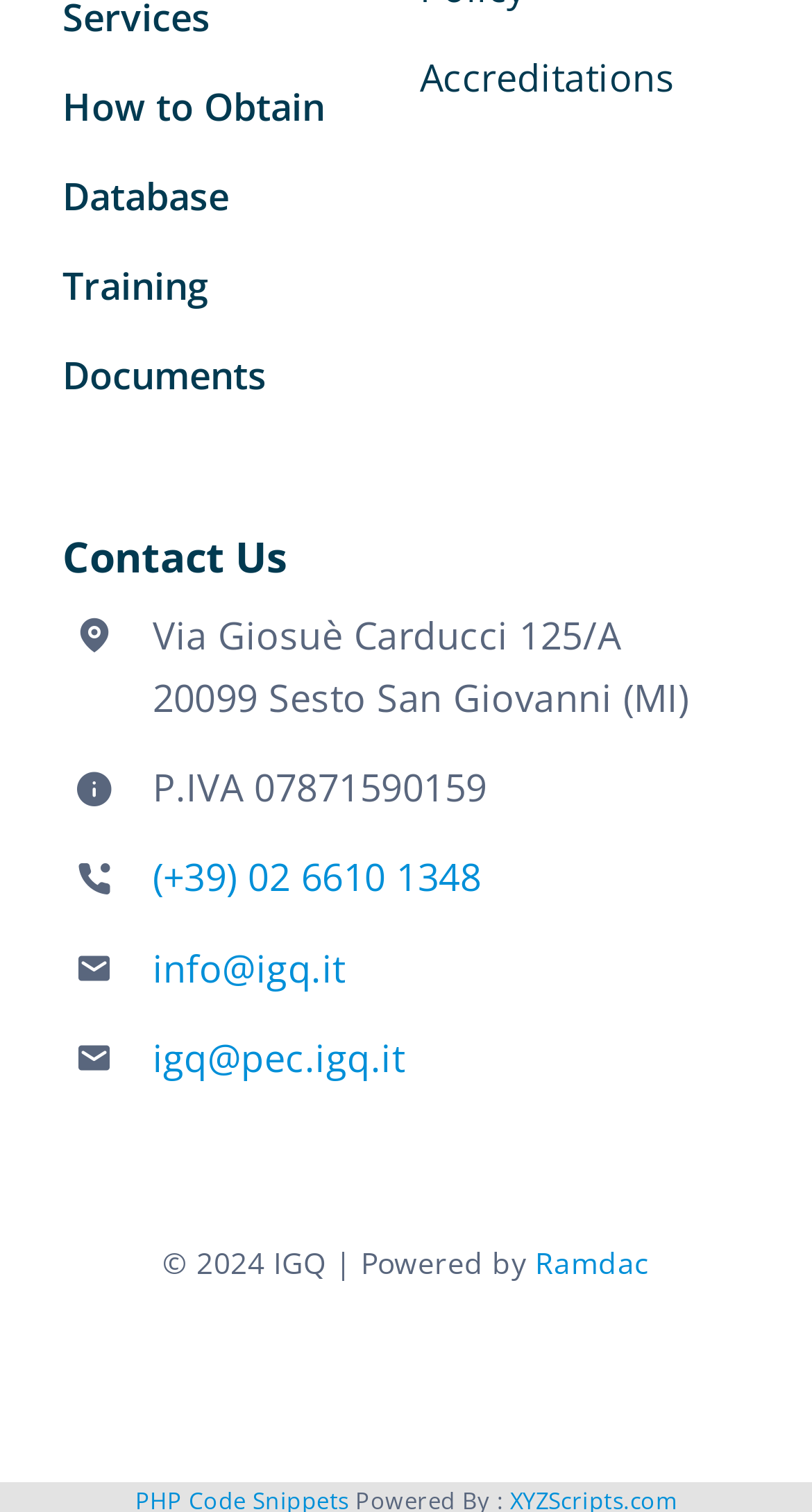Provide a brief response in the form of a single word or phrase:
How many phone numbers are listed on the contact page?

1